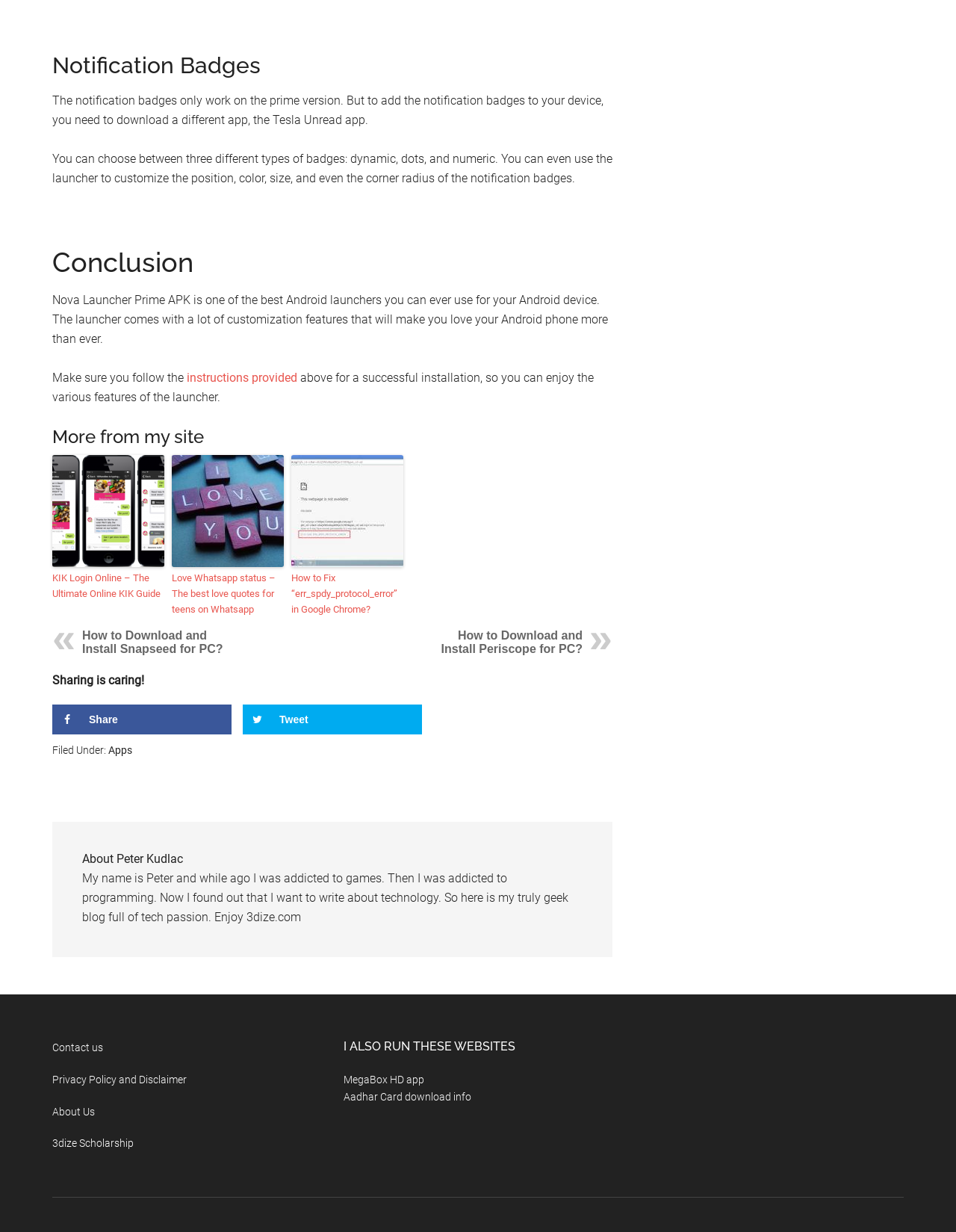How many links are provided under 'More from my site'?
Deliver a detailed and extensive answer to the question.

The 'More from my site' section provides three links: 'KIK Login Online – The Ultimate Online KIK Guide', 'Love Whatsapp status – The best love quotes for teens on Whatsapp', and 'How to Fix “err_spdy_protocol_error” in Google Chrome?'. This indicates that there are three links provided under this section.